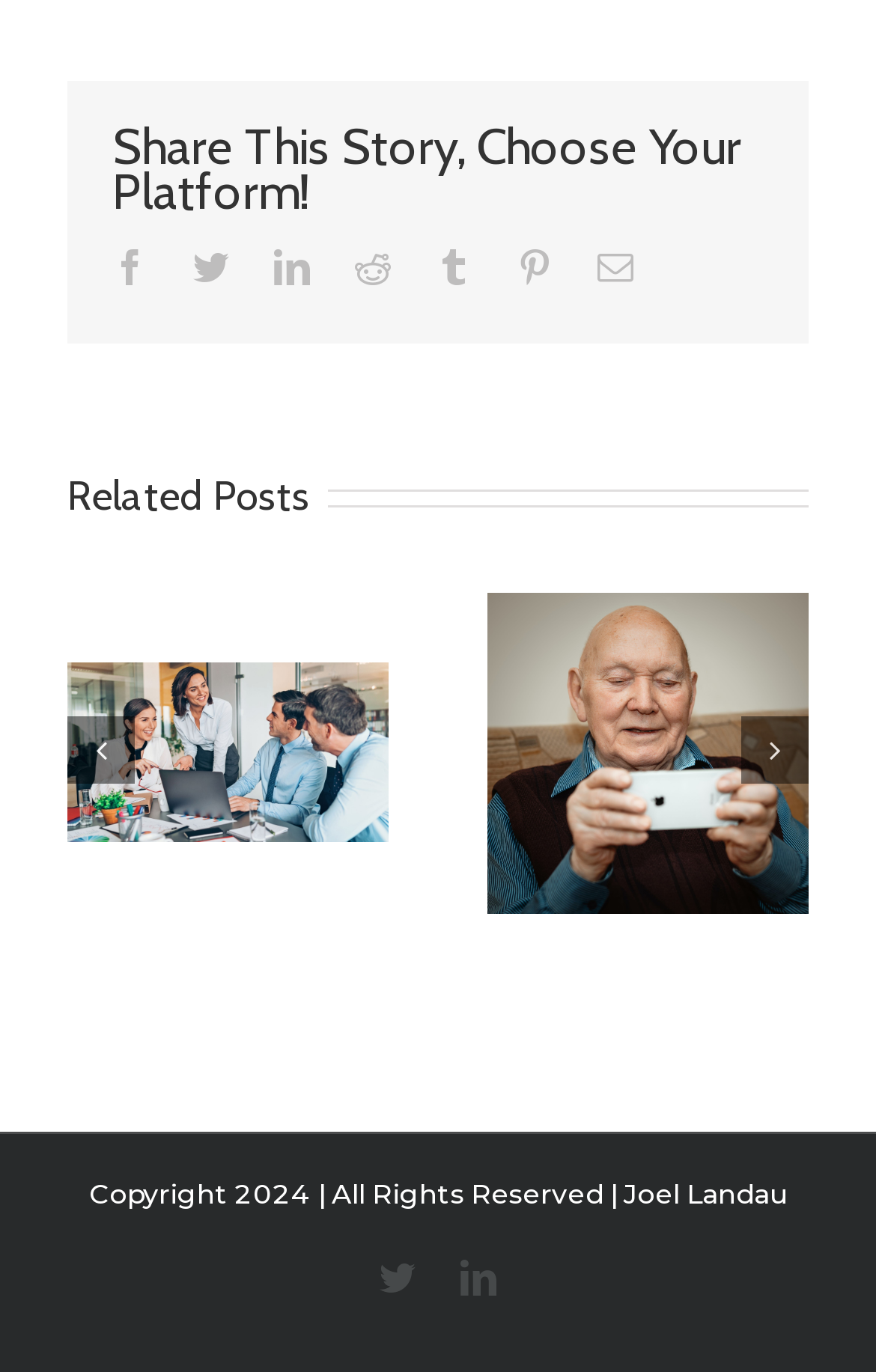Kindly determine the bounding box coordinates of the area that needs to be clicked to fulfill this instruction: "Share this story on Facebook".

[0.128, 0.181, 0.169, 0.207]